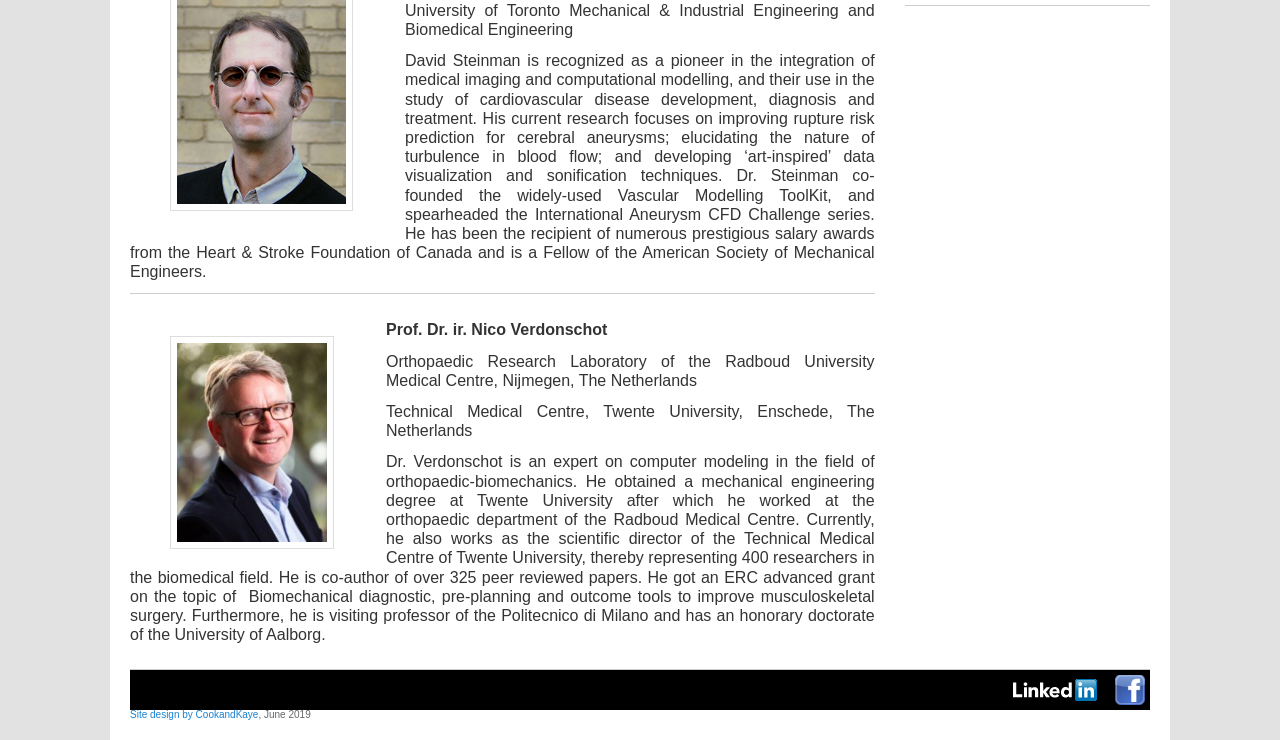Identify the bounding box coordinates of the HTML element based on this description: "Site design by CookandKaye".

[0.102, 0.958, 0.202, 0.973]